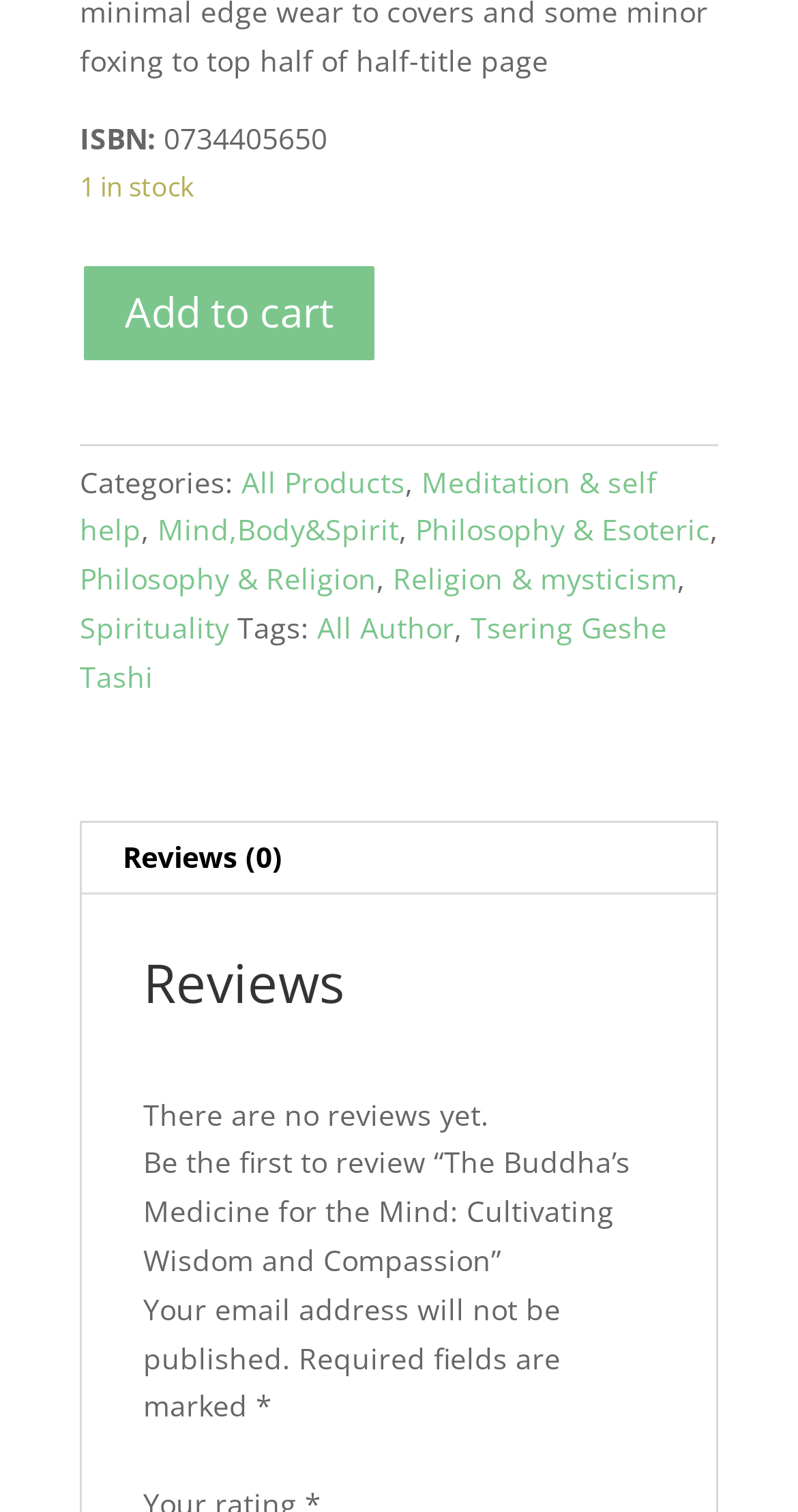Identify the bounding box for the UI element that is described as follows: "PatrickAndrews.com".

None